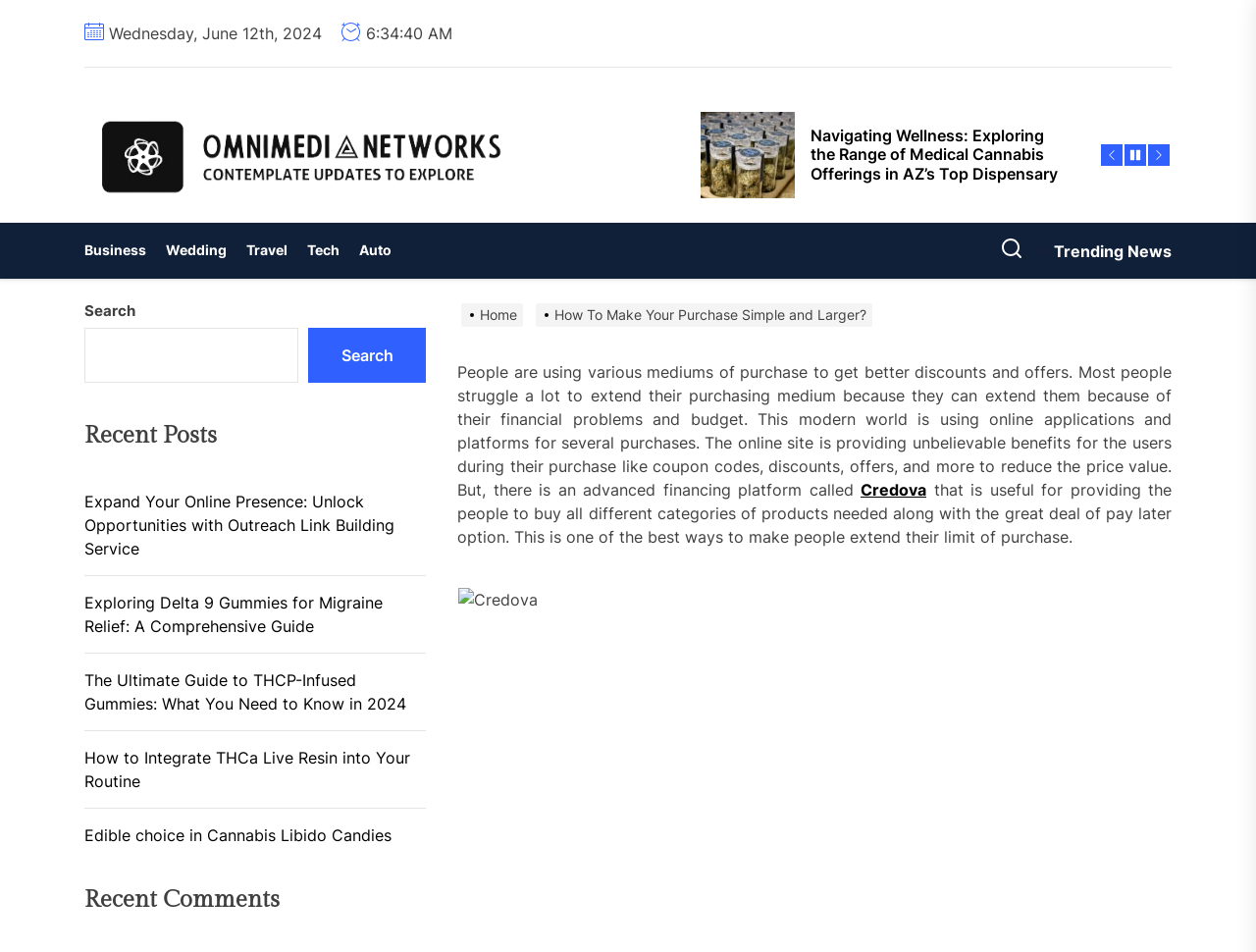Identify the bounding box coordinates of the part that should be clicked to carry out this instruction: "Click on the Credova link".

[0.685, 0.504, 0.738, 0.525]